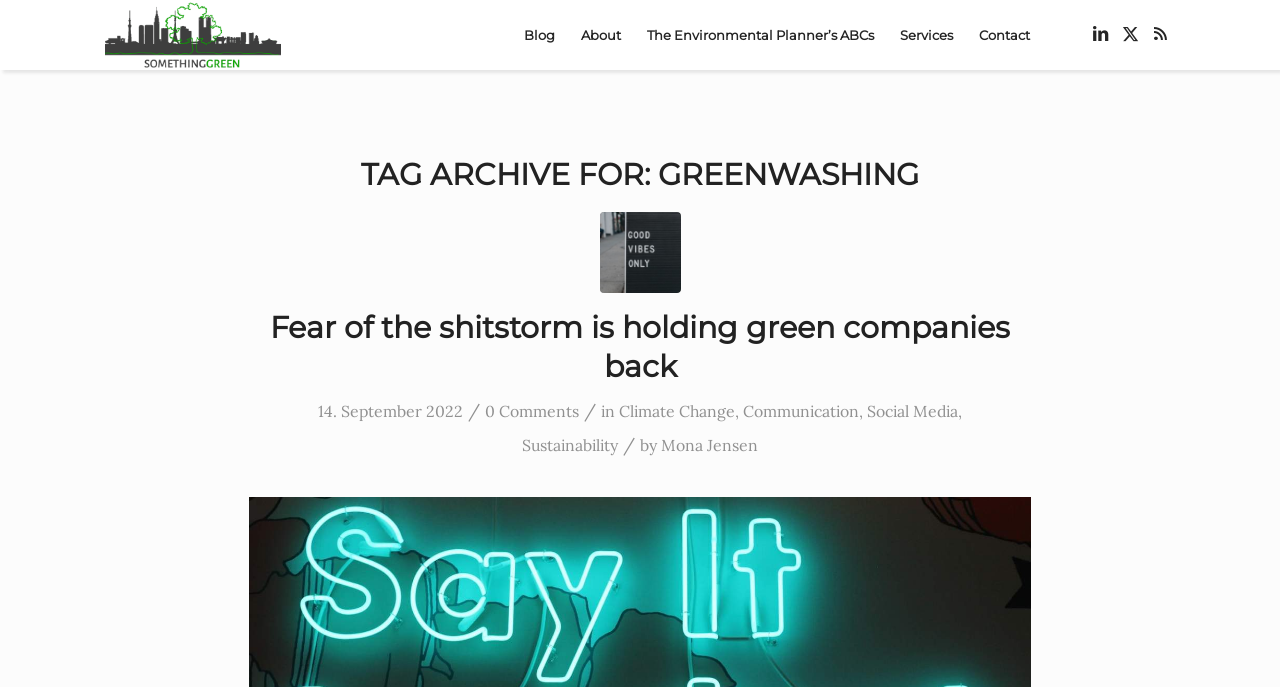How many menu items are there in the top navigation bar?
Respond with a short answer, either a single word or a phrase, based on the image.

5